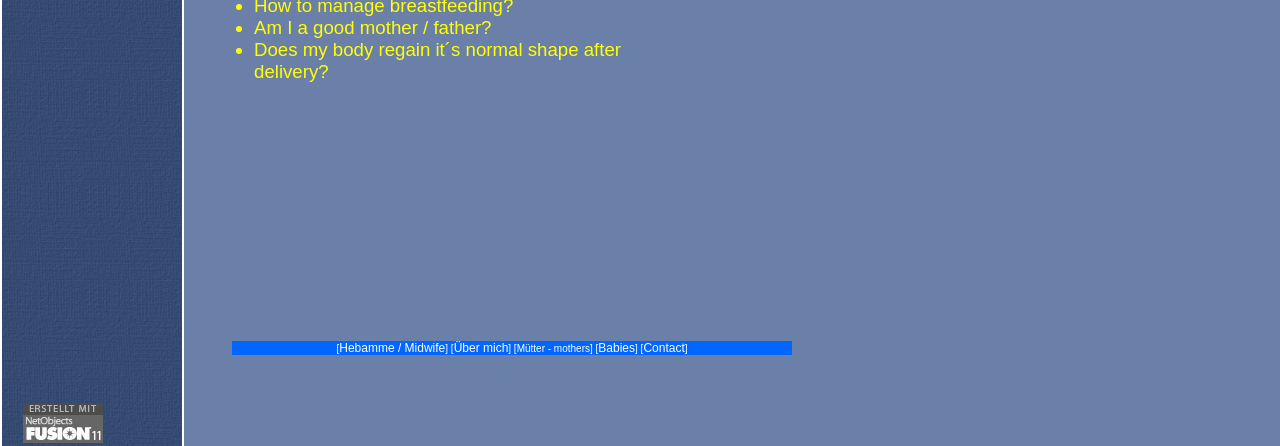How many cells are there in the top row?
From the details in the image, provide a complete and detailed answer to the question.

The top row has three cells, which are layout table cells with coordinates [0.0, 0.904, 0.018, 0.993], [0.018, 0.904, 0.08, 0.993], and [0.08, 0.904, 0.156, 0.993], respectively.